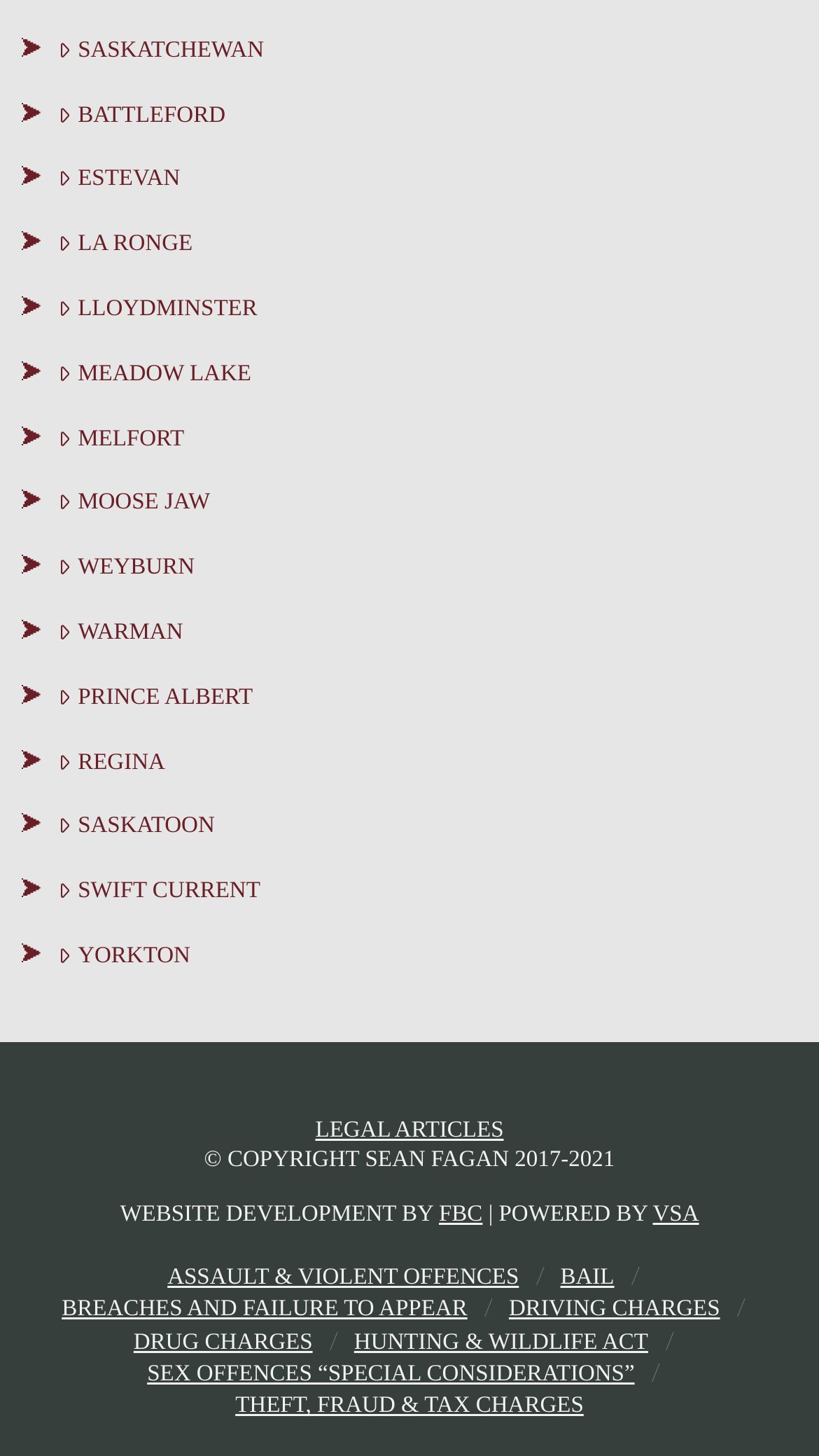Who developed the website?
Could you please answer the question thoroughly and with as much detail as possible?

I found the text 'WEBSITE DEVELOPMENT BY' followed by a link to 'FBC' and then another link to 'VSA', which suggests that FBC and VSA are the developers of the website.